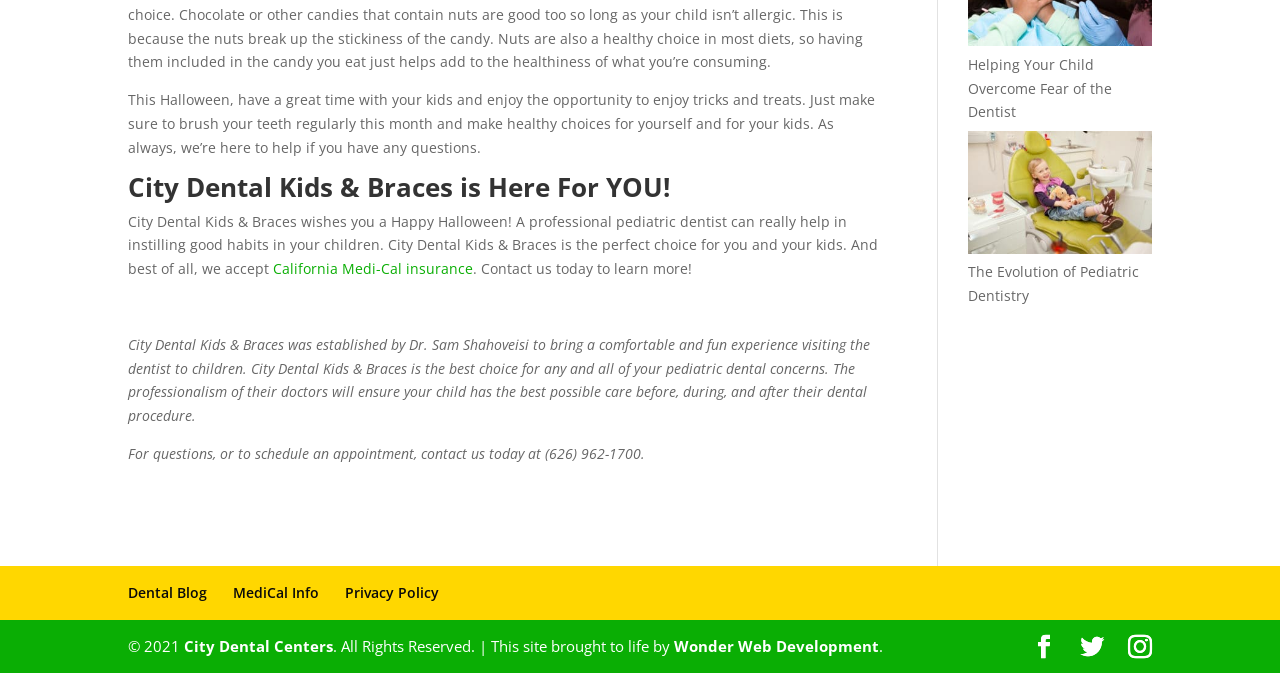Please analyze the image and give a detailed answer to the question:
What type of insurance does the clinic accept?

The type of insurance accepted by the clinic can be found in the link element with the text 'California Medi-Cal insurance' which is located in the middle of the webpage.